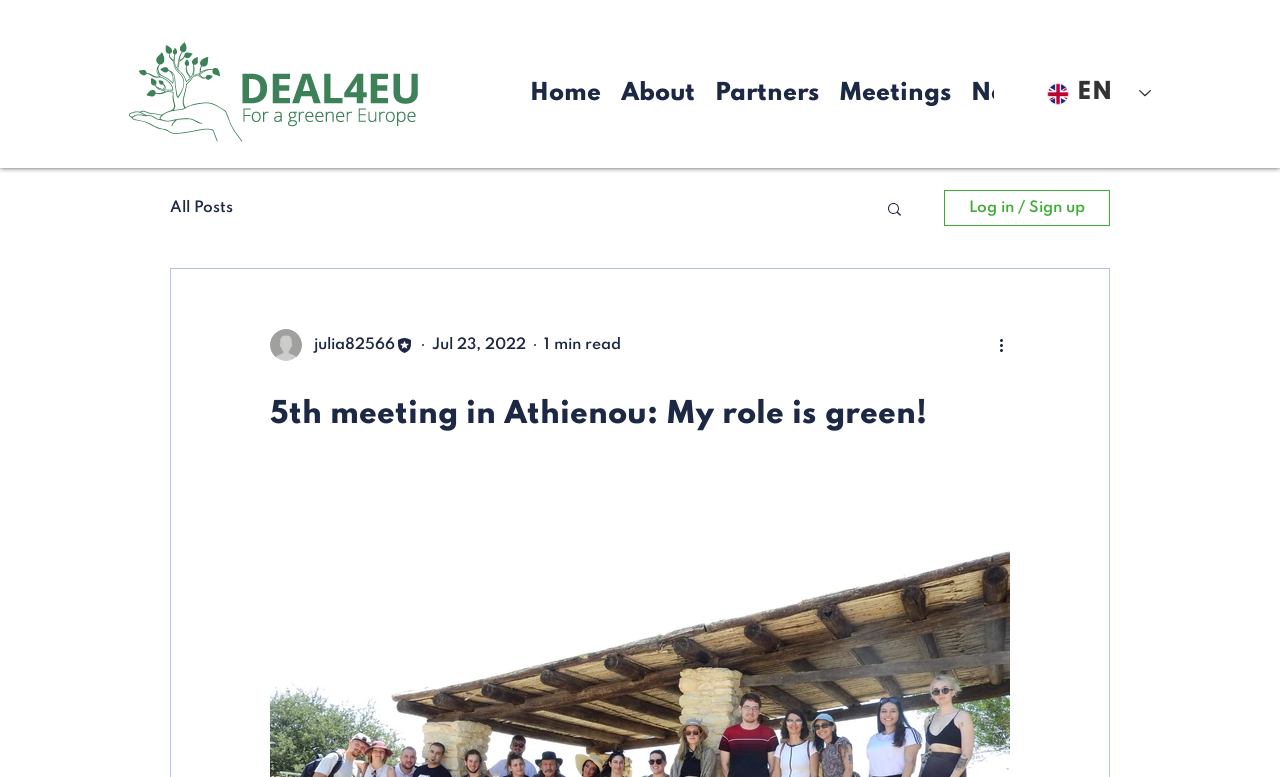Specify the bounding box coordinates of the element's area that should be clicked to execute the given instruction: "Search for a topic". The coordinates should be four float numbers between 0 and 1, i.e., [left, top, right, bottom].

[0.691, 0.257, 0.706, 0.284]